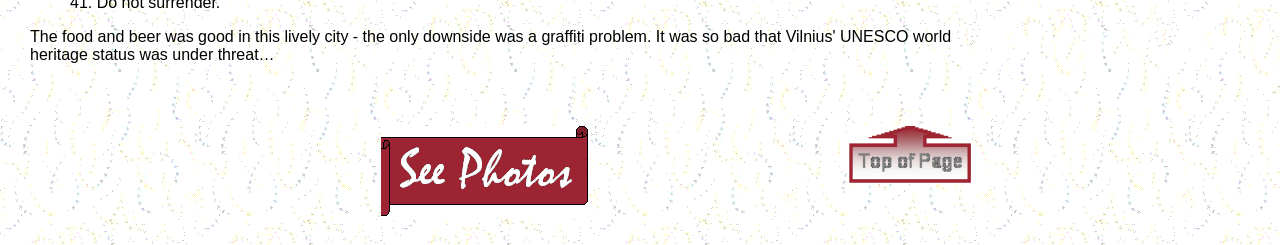Determine the bounding box for the UI element as described: "name="see photos button"". The coordinates should be represented as four float numbers between 0 and 1, formatted as [left, top, right, bottom].

[0.298, 0.829, 0.46, 0.898]